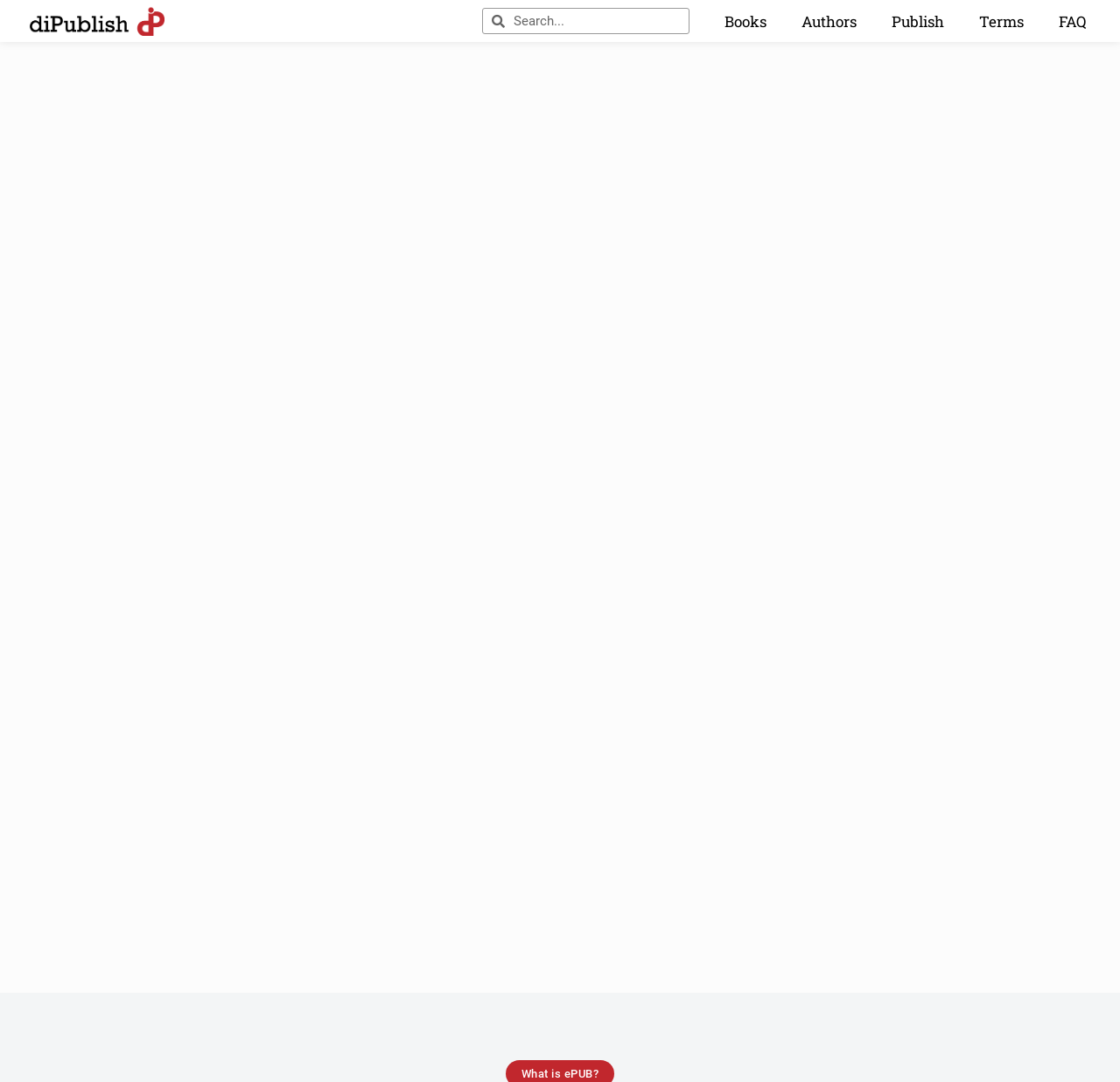Offer a detailed account of what is visible on the webpage.

The webpage is a webshop titled "diPublish". At the top left corner, there is a logotype of "diPublish" which is an image and also a link. Next to it, on the top center, there is a search bar with a searchbox labeled "Sök". 

On the top right corner, there are five links in a row, namely "Books", "Authors", "Publish", "Terms", and "FAQ", which are evenly spaced and aligned horizontally. 

Below the top section, the main content of the webpage is contained within an iframe, which occupies almost the entire page, leaving a small margin at the top.